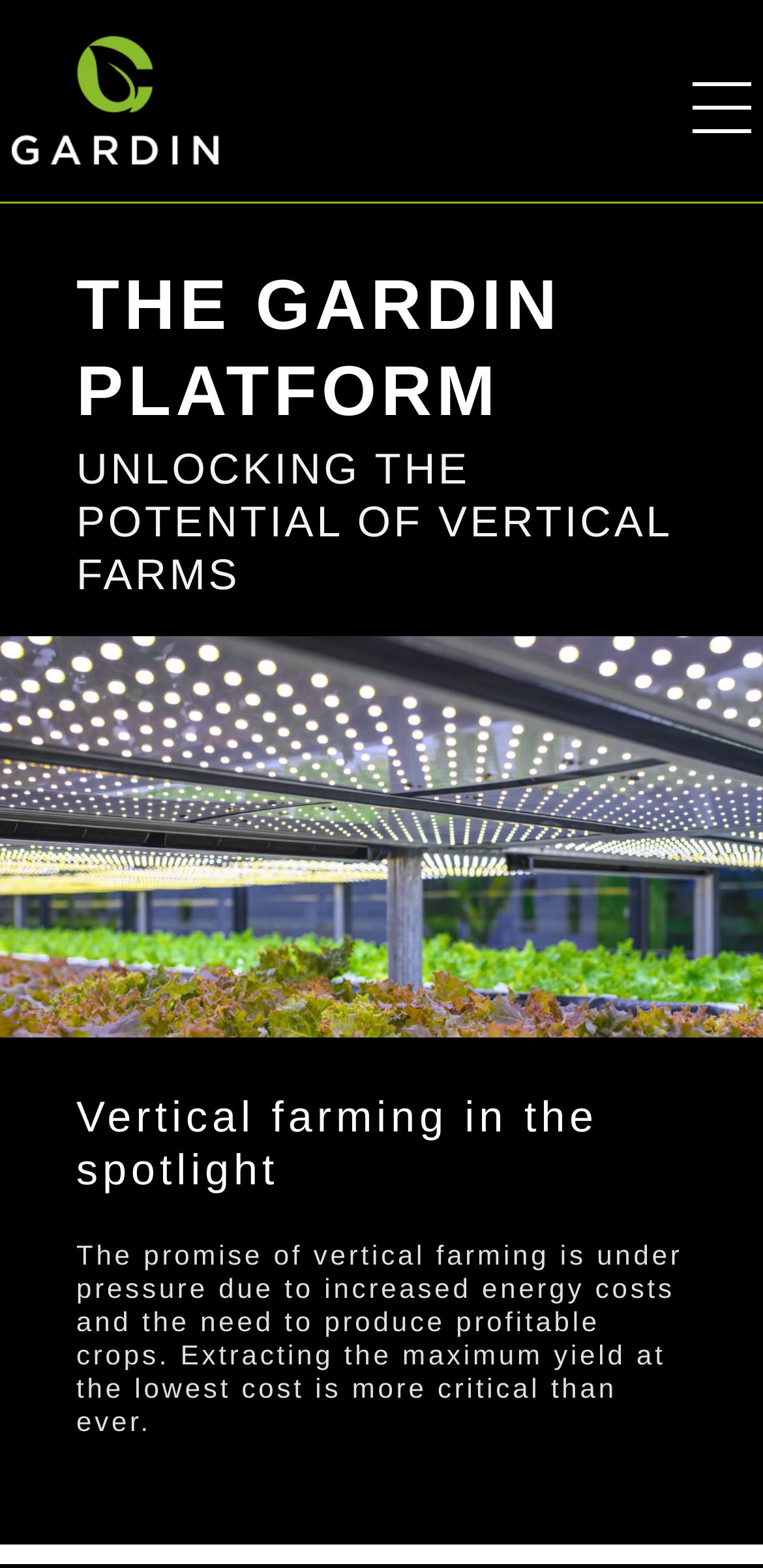Identify the bounding box coordinates of the clickable region required to complete the instruction: "Go to the PRODUCT page". The coordinates should be given as four float numbers within the range of 0 and 1, i.e., [left, top, right, bottom].

[0.6, 0.151, 0.867, 0.191]